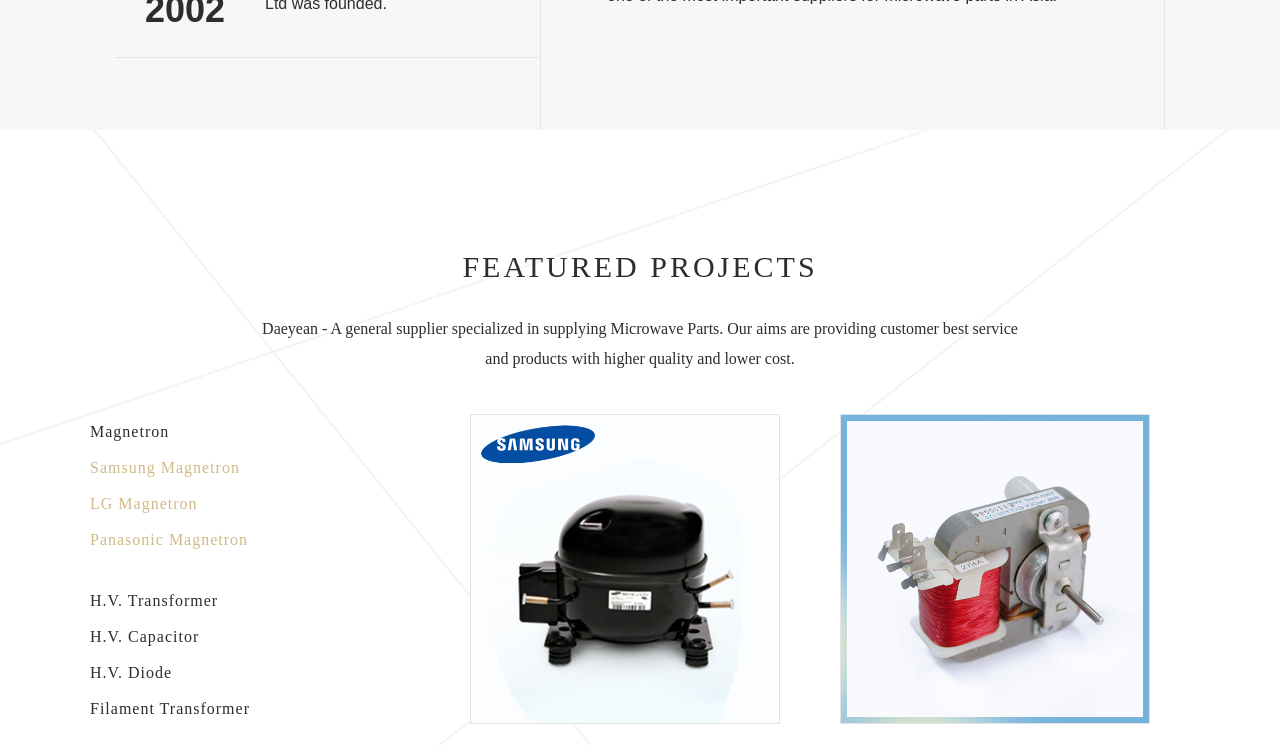Kindly determine the bounding box coordinates for the area that needs to be clicked to execute this instruction: "view featured projects".

[0.195, 0.174, 0.805, 0.421]